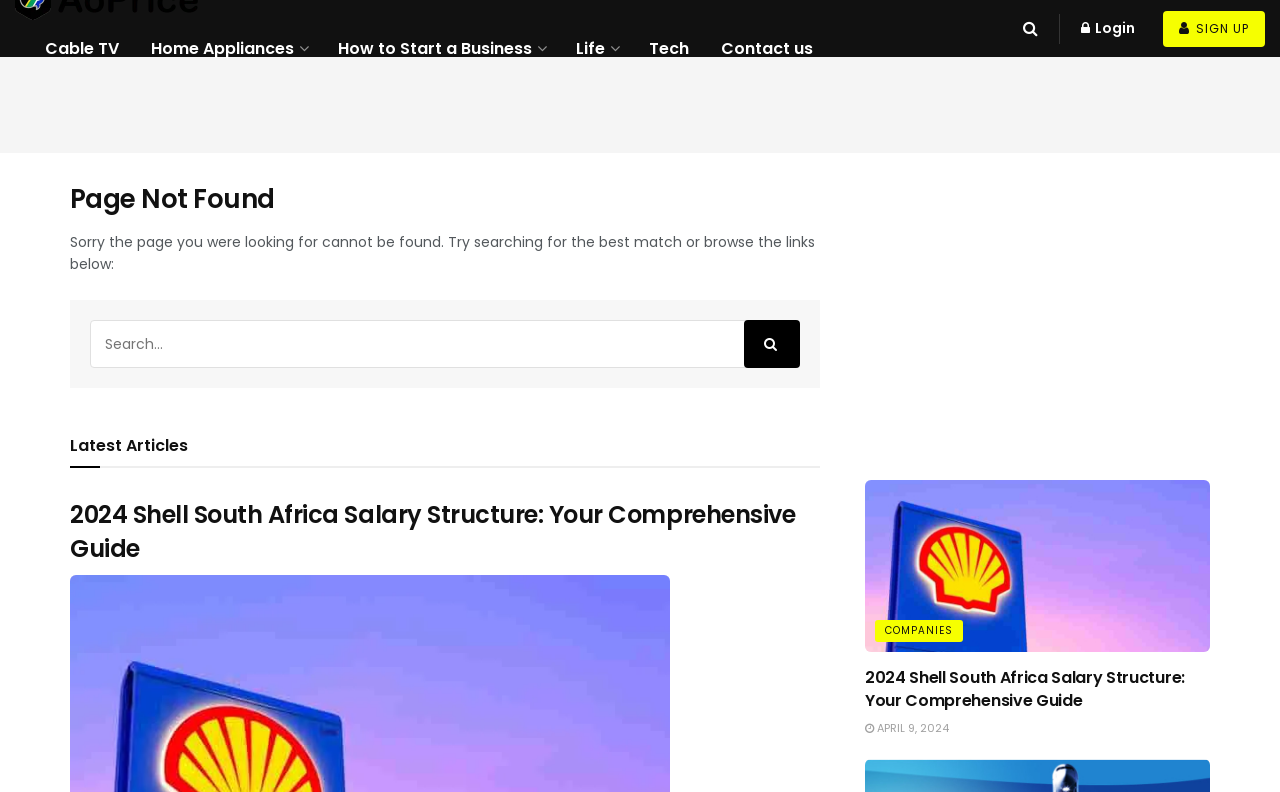Can you look at the image and give a comprehensive answer to the question:
What is the icon next to the 'SIGN UP' button?

The 'SIGN UP' button has an icon next to it, which is represented by the Unicode character 'uf007'. This icon is likely a visual indicator for the sign-up action.